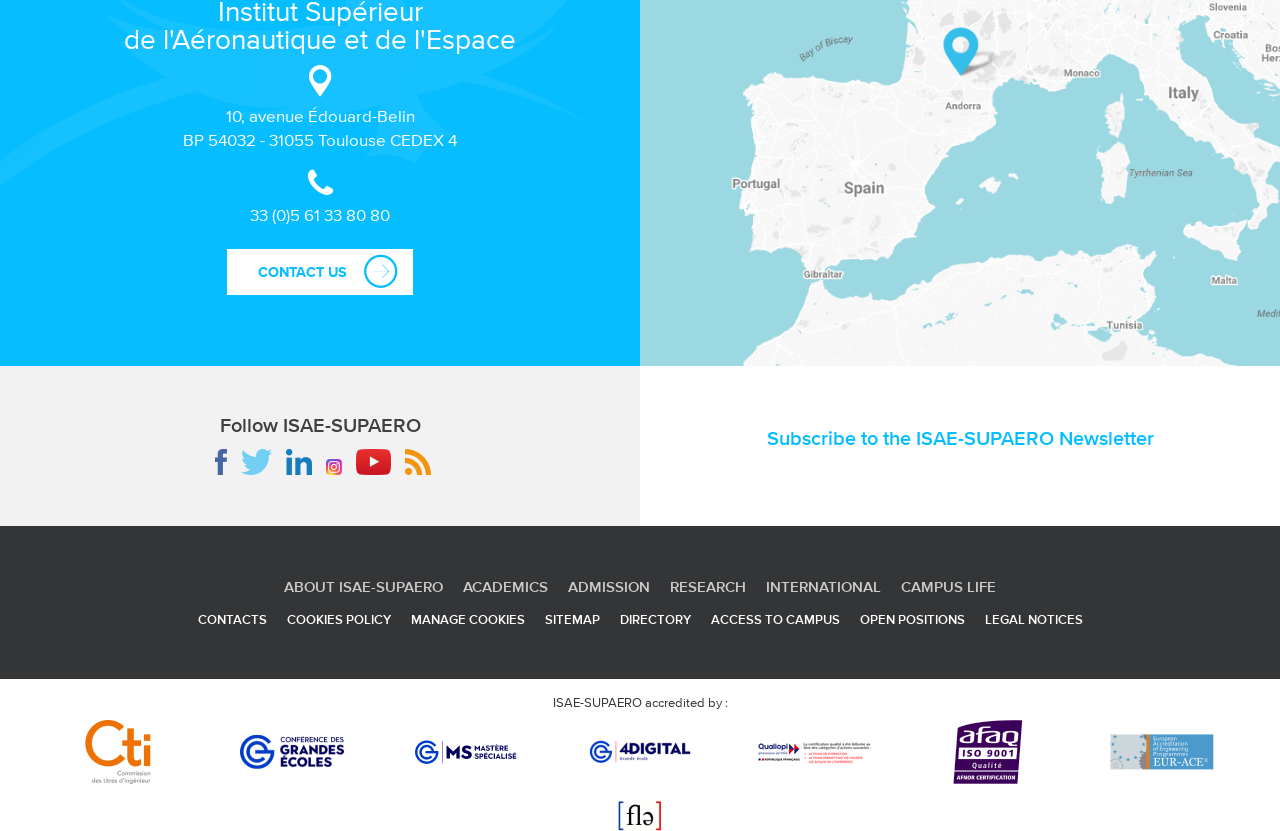Determine the coordinates of the bounding box that should be clicked to complete the instruction: "Subscribe to the ISAE-SUPAERO Newsletter". The coordinates should be represented by four float numbers between 0 and 1: [left, top, right, bottom].

[0.599, 0.514, 0.901, 0.541]